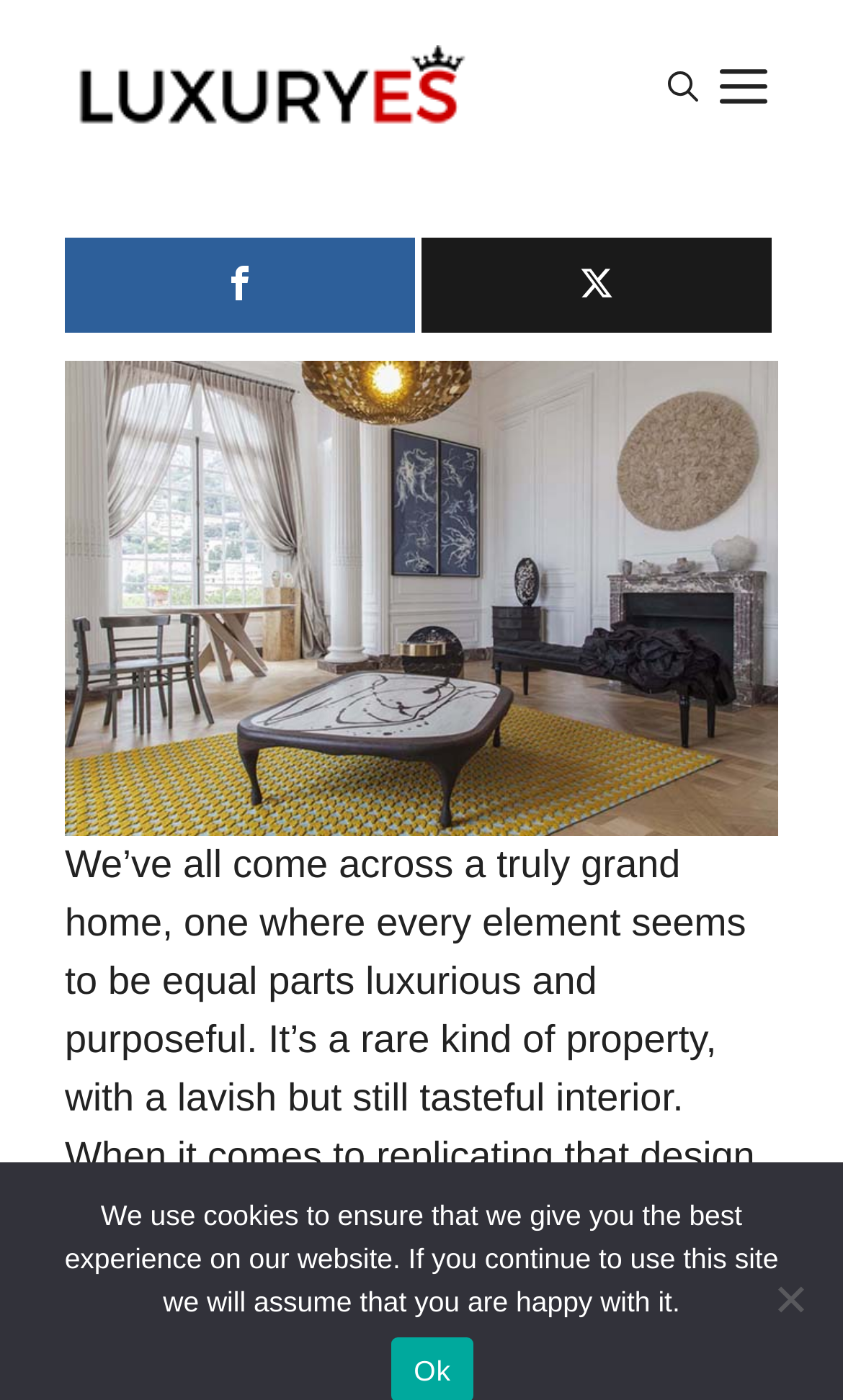Identify the bounding box for the described UI element: "alt="Luxuryes"".

[0.077, 0.044, 0.564, 0.075]